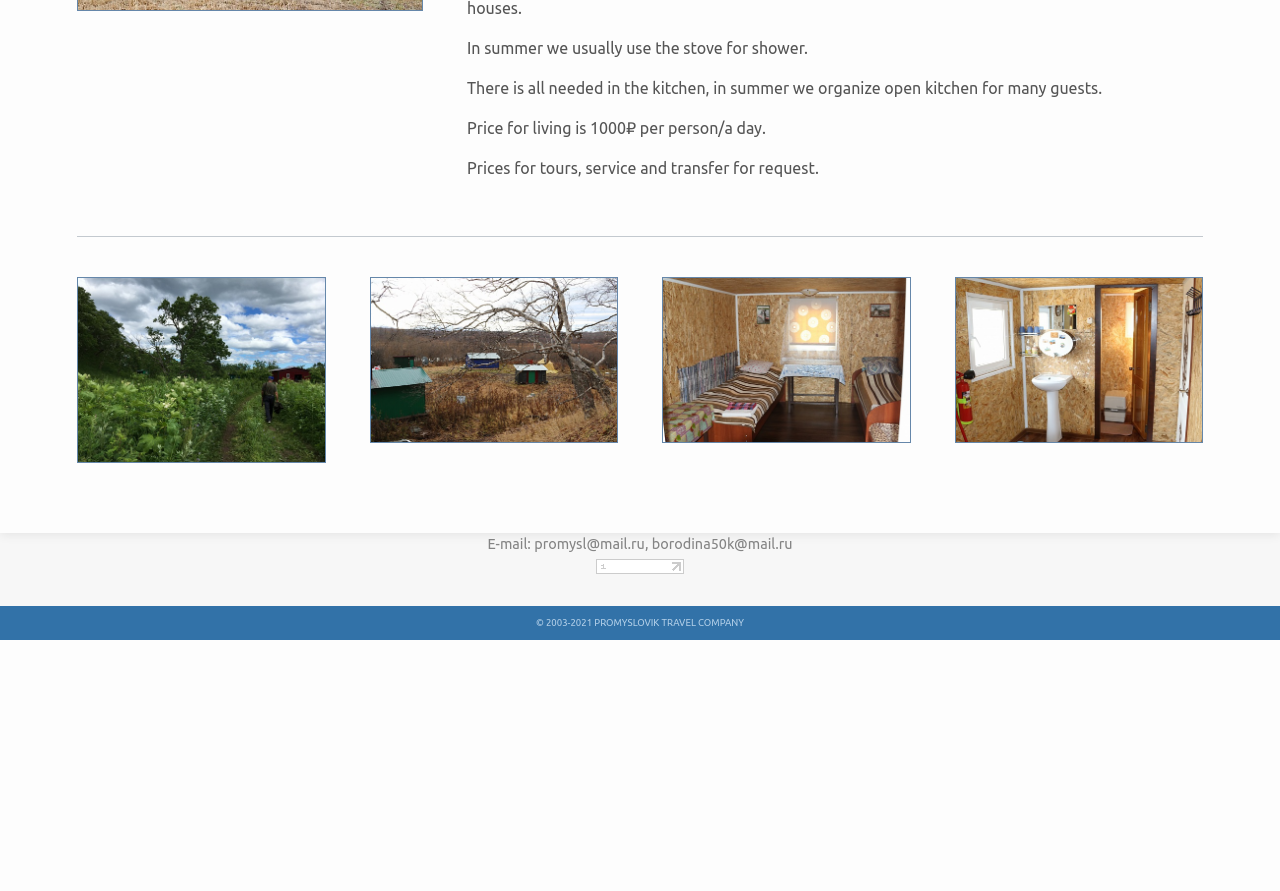Using the format (top-left x, top-left y, bottom-right x, bottom-right y), and given the element description, identify the bounding box coordinates within the screenshot: alt="Fishing-hunting camp "Promislovik""

[0.06, 0.311, 0.254, 0.52]